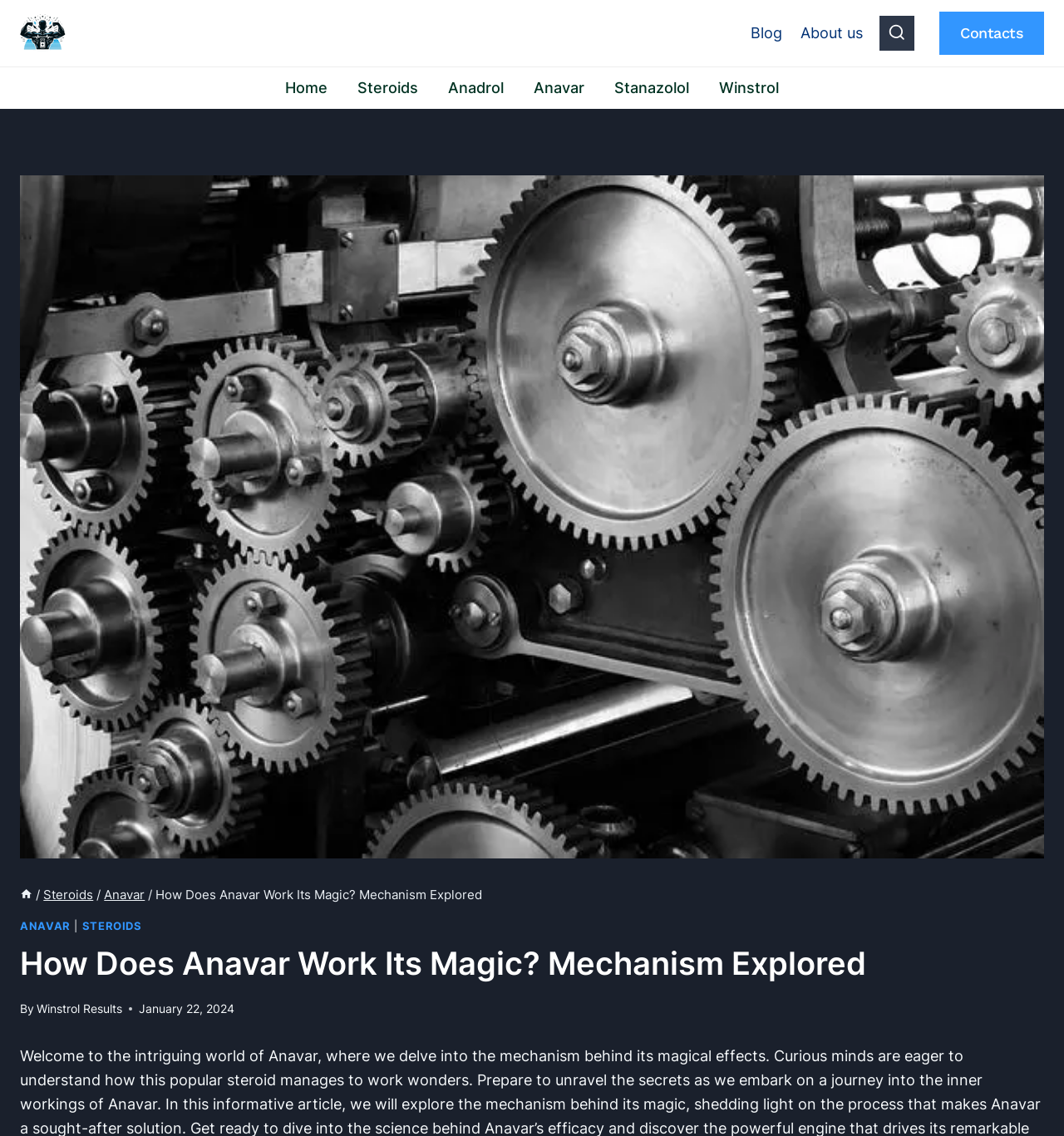Locate the bounding box coordinates of the clickable part needed for the task: "View the 'Anavar' page".

[0.488, 0.059, 0.563, 0.096]